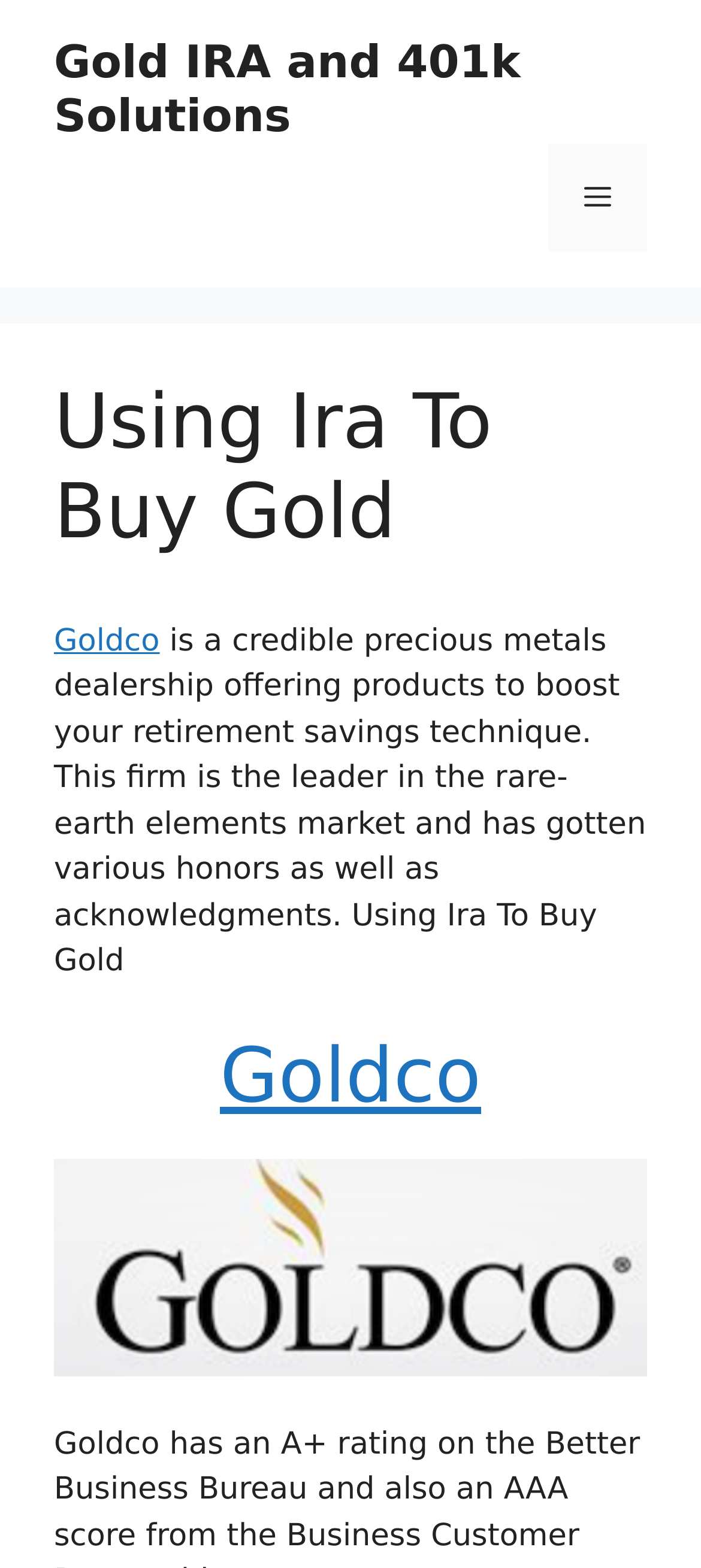What is the purpose of the company?
Please answer the question with a single word or phrase, referencing the image.

Precious metals dealership